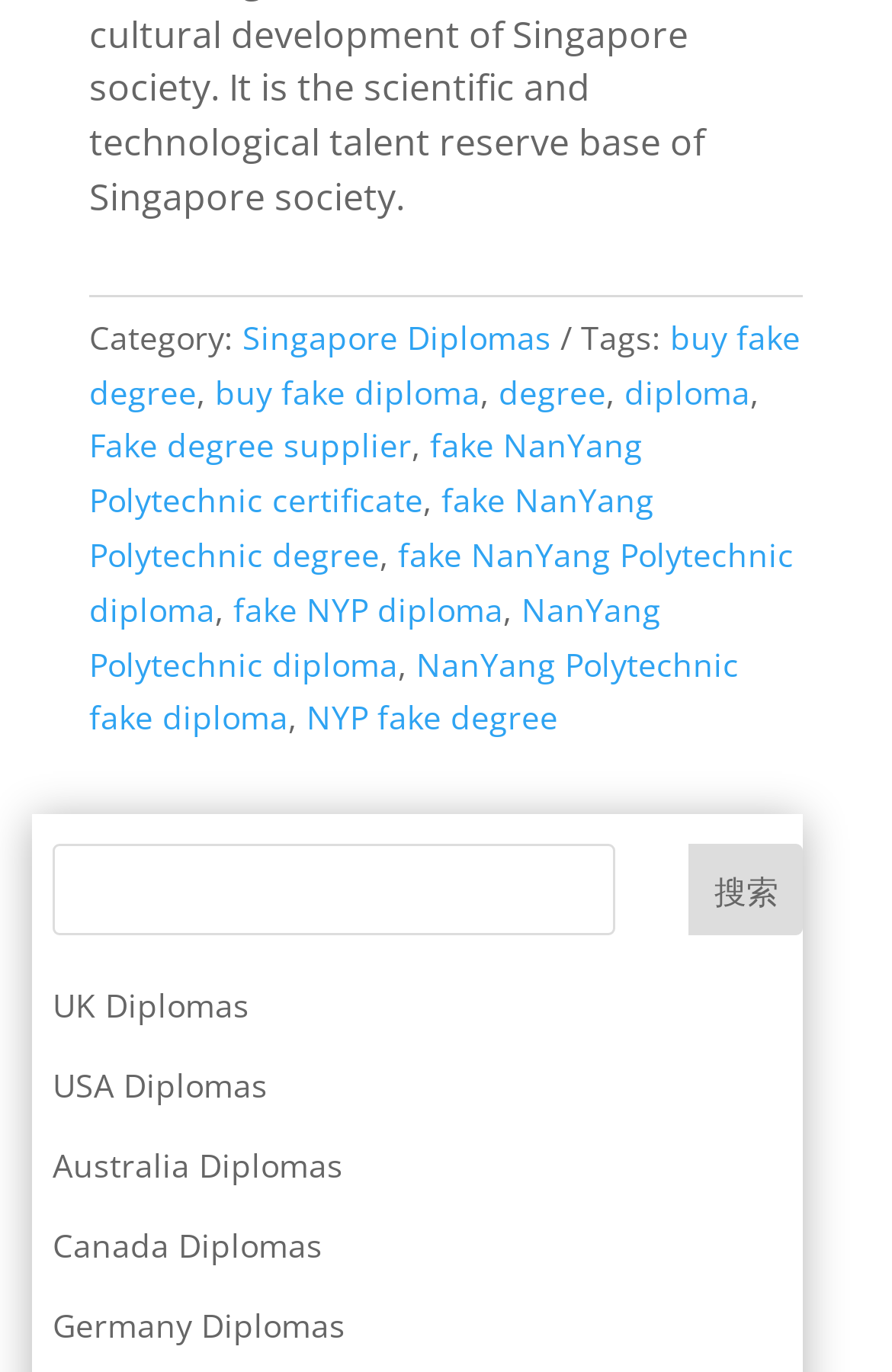Please locate the clickable area by providing the bounding box coordinates to follow this instruction: "View UK Diplomas".

[0.059, 0.716, 0.279, 0.748]